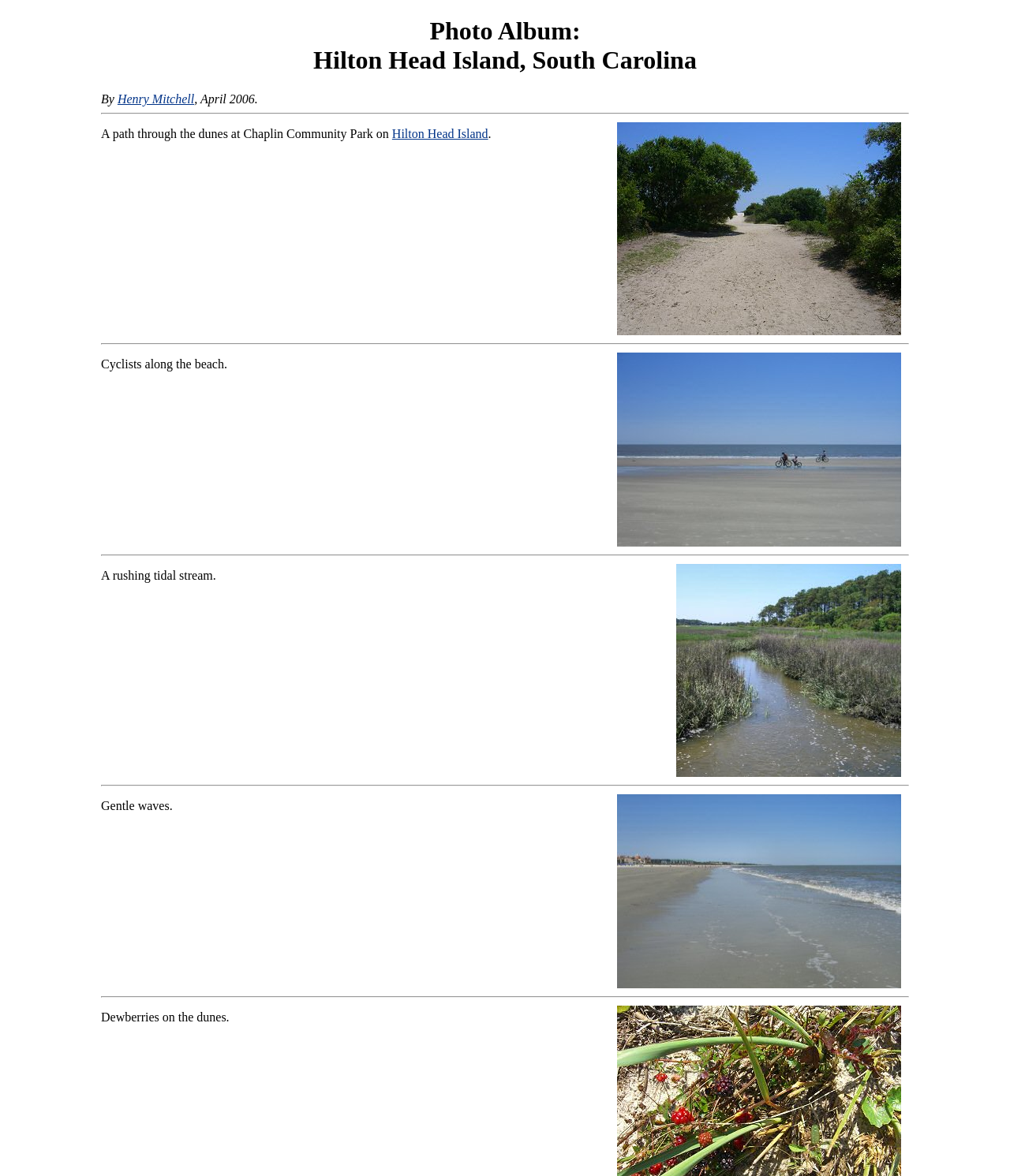What is the description of the fifth image?
Provide an in-depth and detailed answer to the question.

The answer can be found by looking at the image with the corresponding text 'Gentle waves.' which suggests that the description of the fifth image is gentle waves.